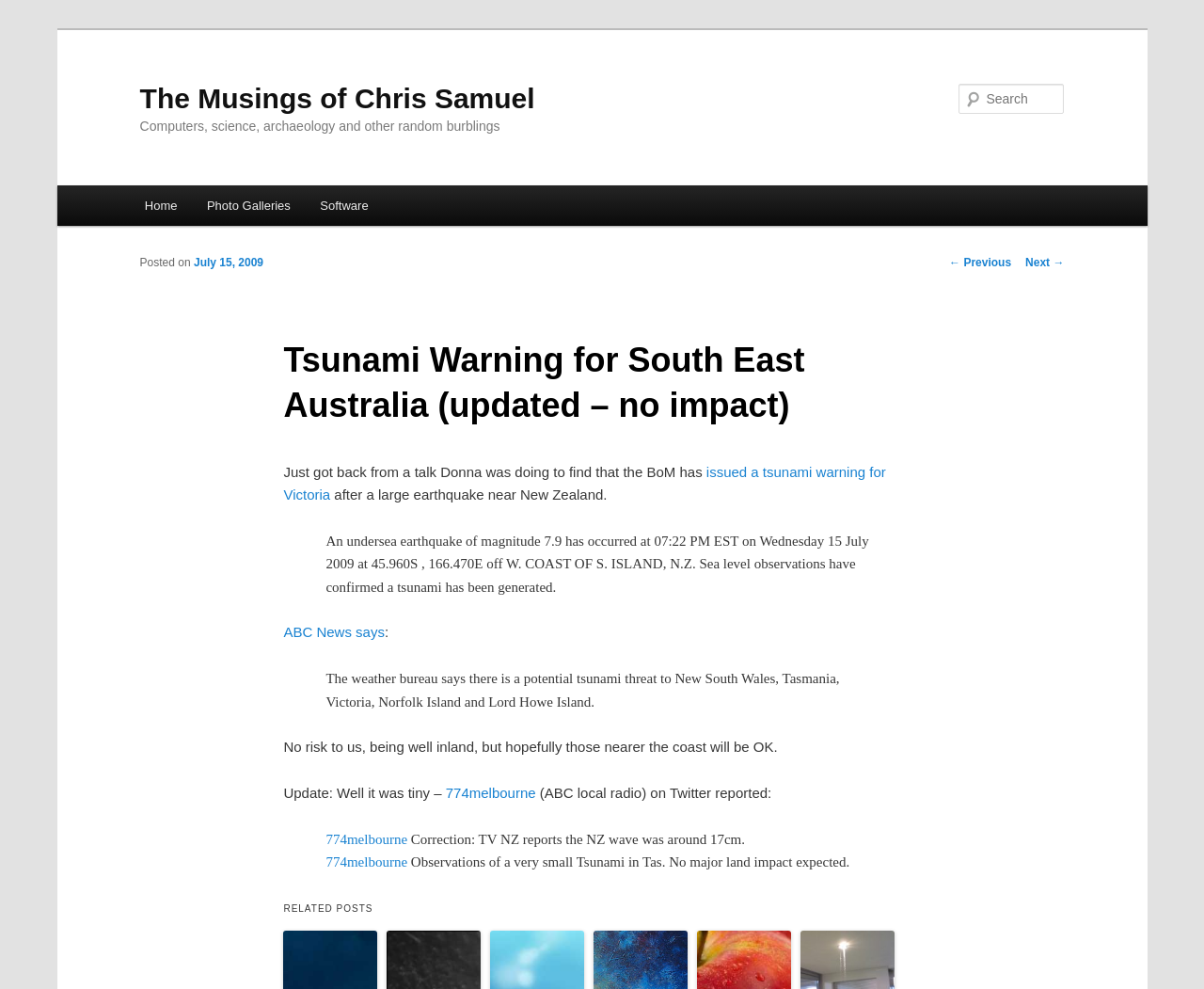Write a detailed summary of the webpage.

The webpage is a blog post titled "Tsunami Warning for South East Australia (updated – no impact)" on "The Musings of Chris Samuel". At the top, there is a link to "Skip to primary content" and a heading with the blog title. Below the title, there is a subtitle "Computers, science, archaeology and other random burblings". 

On the top right, there is a search bar with a "Search" label. Below the search bar, there is a main menu with links to "Home", "Photo Galleries", and "Software". 

The main content of the blog post is divided into several sections. The first section has a heading with the same title as the blog post. Below the heading, there is a paragraph of text describing a tsunami warning issued by the Bureau of Meteorology (BoM) for Victoria. The text also mentions a large earthquake near New Zealand. 

There are two blockquotes in the post, one containing a message from the BoM about the tsunami warning, and another containing a message from the weather bureau about the potential tsunami threat to several regions. 

The post continues with more text describing the situation, including an update about the tsunami being tiny and not posing a risk to the inland area. There are also several links to Twitter posts from 774melbourne, a local radio station, reporting on the tsunami. 

Finally, there is a section titled "RELATED POSTS" at the bottom of the page.